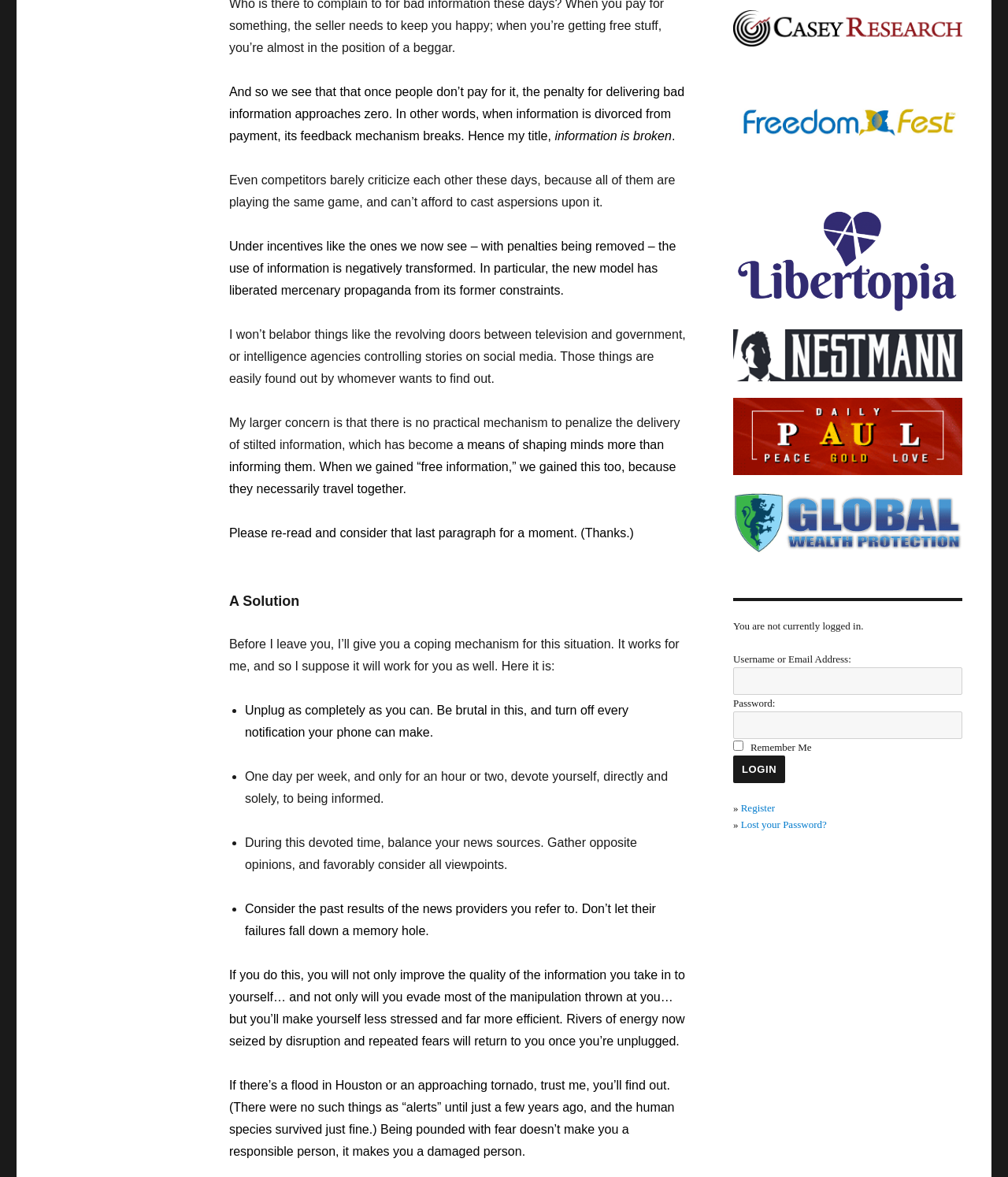Refer to the image and offer a detailed explanation in response to the question: What is the suggested coping mechanism for dealing with misinformation?

The author suggests a coping mechanism for dealing with misinformation, which involves unplugging from the constant stream of information and dedicating a specific time to being informed. During this time, the author recommends balancing news sources and considering opposite opinions to get a more well-rounded view.